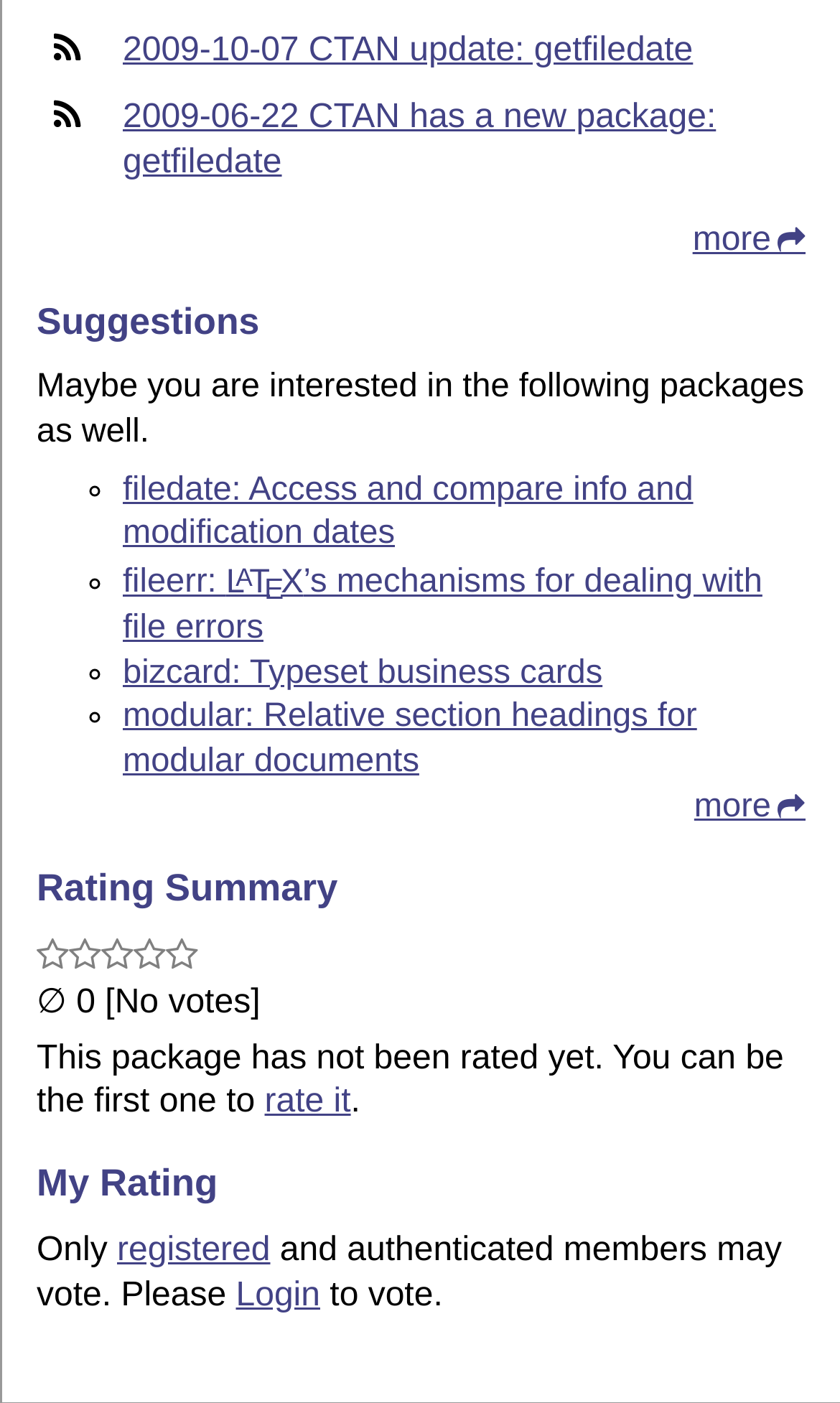Please mark the bounding box coordinates of the area that should be clicked to carry out the instruction: "Explore 'filedate: Access and compare info and modification dates'".

[0.146, 0.336, 0.825, 0.394]